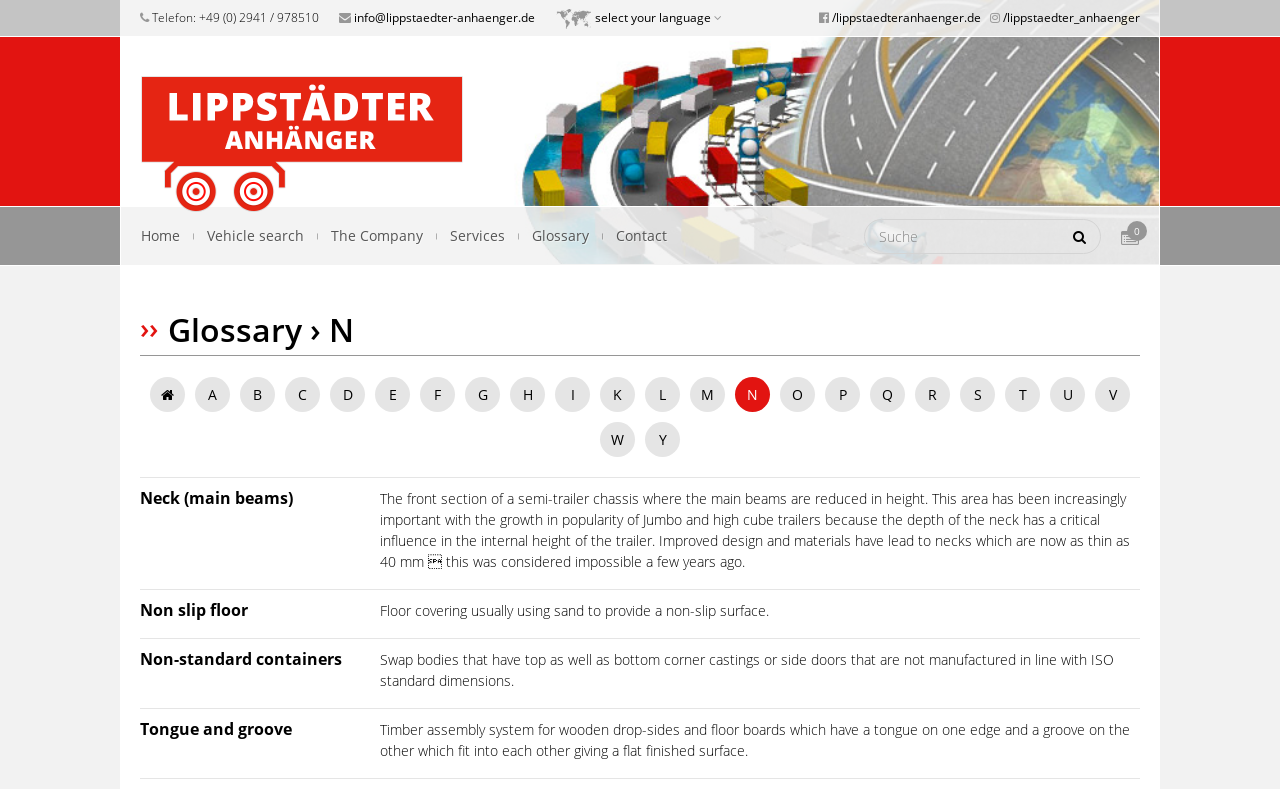Locate the primary heading on the webpage and return its text.

Glossary › N